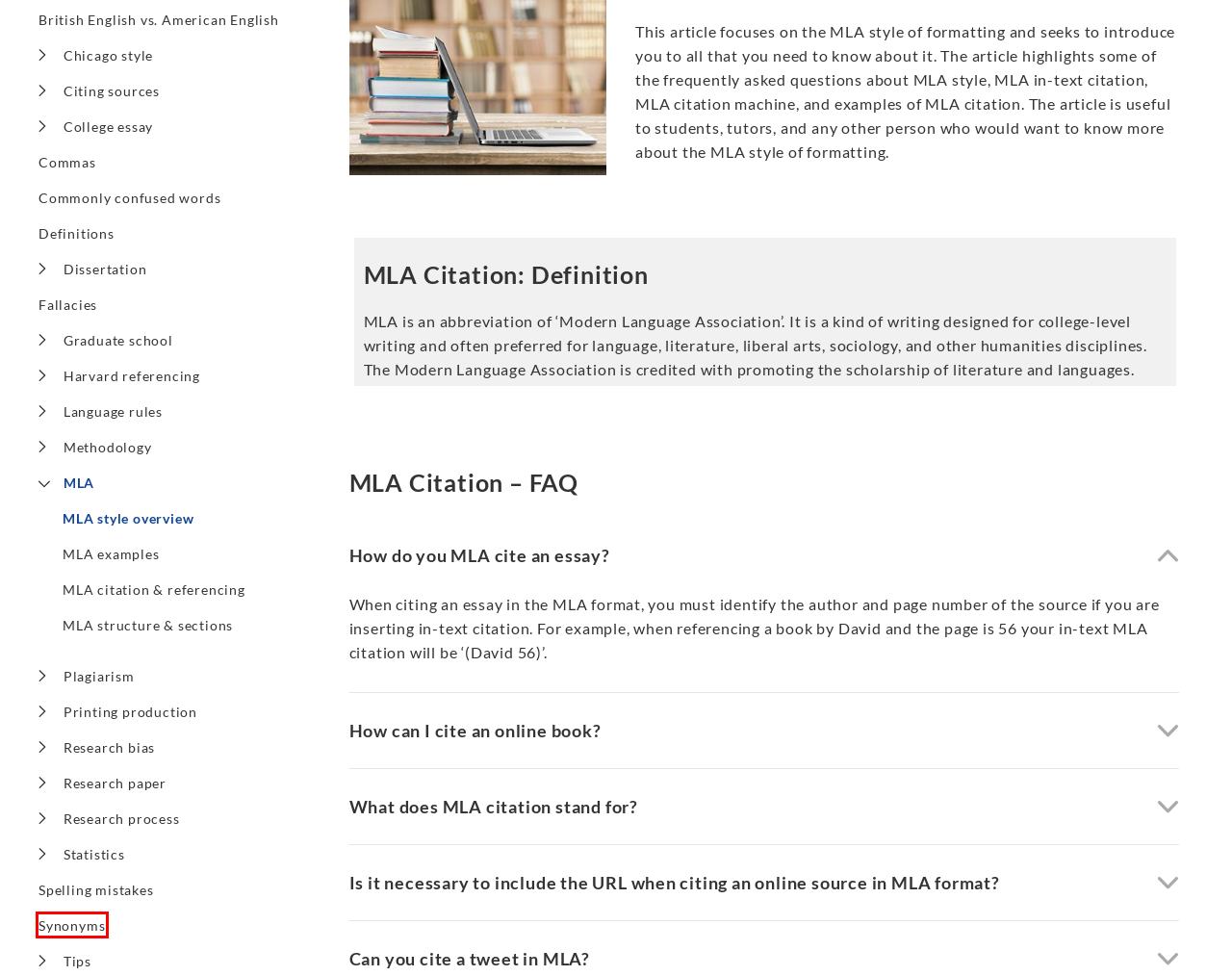You have a screenshot of a webpage with a red rectangle bounding box. Identify the best webpage description that corresponds to the new webpage after clicking the element within the red bounding box. Here are the candidates:
A. » Dissertation
B. » Plagiarism
C. » Chicago style
D. » Synonyms
E. » British English vs. American English
F. » MLA structure & sections
G. » Commonly confused words
H. » College essay

D